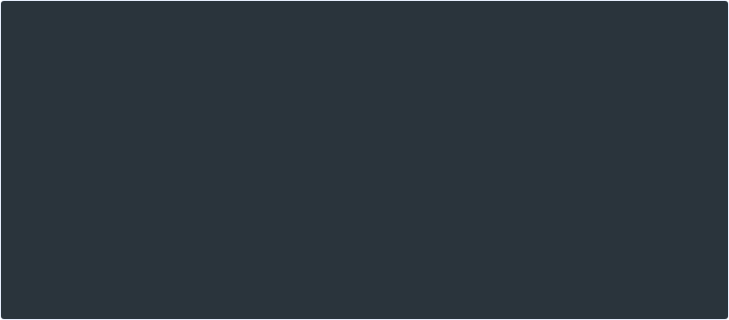Respond with a single word or short phrase to the following question: 
What type of interface is featured in the image?

Graphical interface